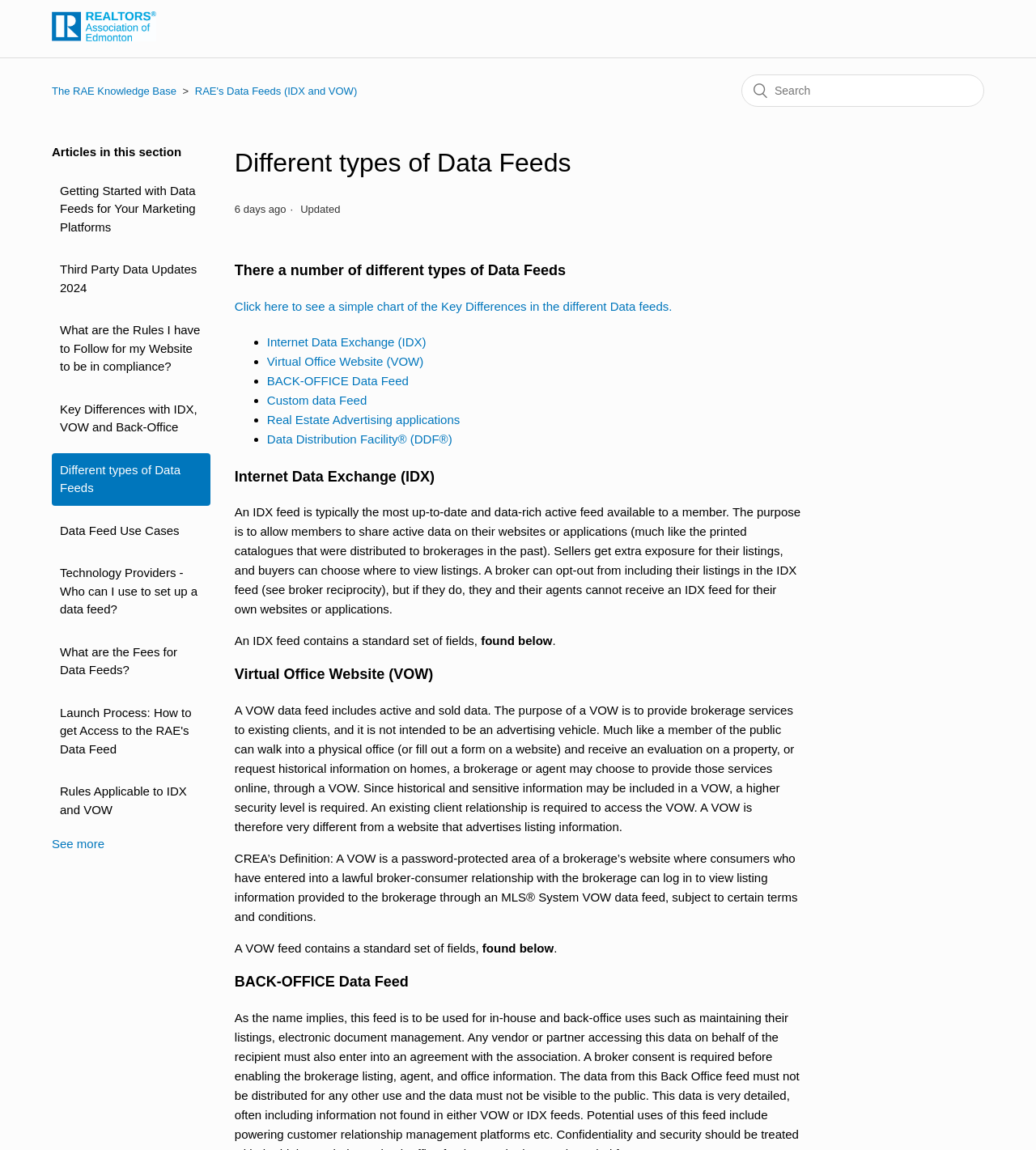Locate the bounding box coordinates of the area where you should click to accomplish the instruction: "View articles in this section".

[0.05, 0.125, 0.203, 0.14]